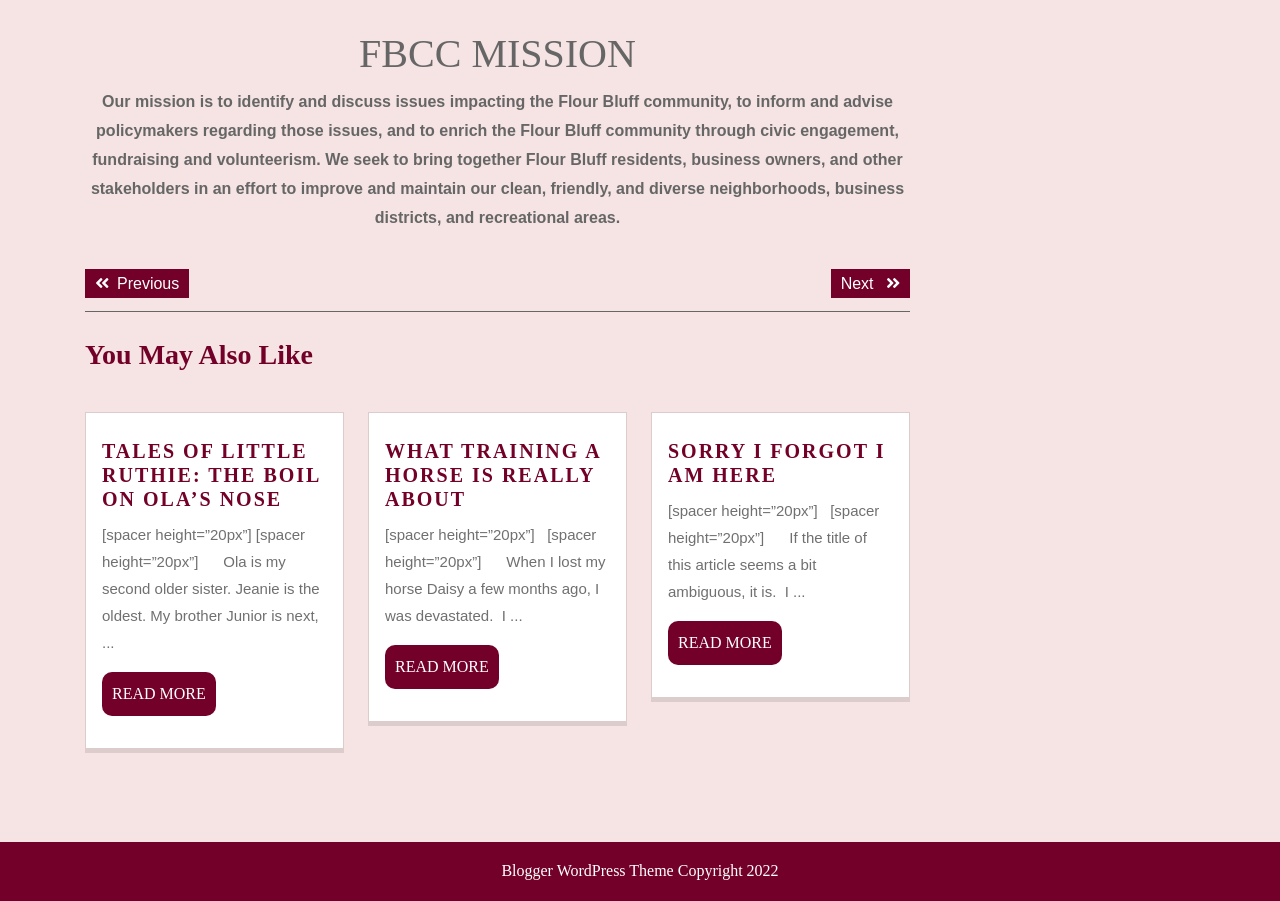What is the mission of FBCC?
Please craft a detailed and exhaustive response to the question.

Based on the static text element with the description 'Our mission is to identify and discuss issues impacting the Flour Bluff community, to inform and advise policymakers regarding those issues, and to enrich the Flour Bluff community through civic engagement, fundraising and volunteerism.', we can infer that the mission of FBCC is to identify and discuss issues impacting the Flour Bluff community.